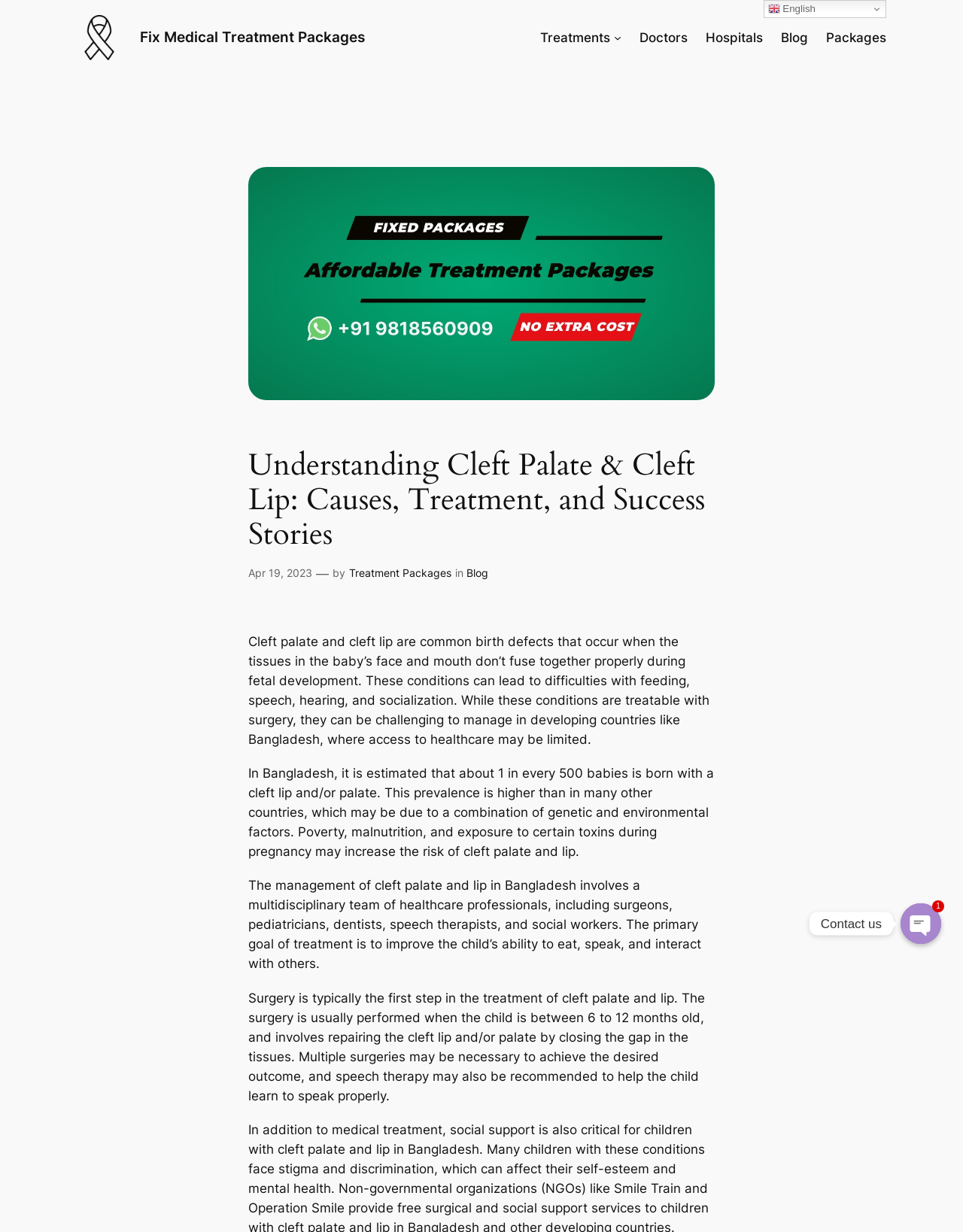Please find and report the bounding box coordinates of the element to click in order to perform the following action: "Contact us through the chat". The coordinates should be expressed as four float numbers between 0 and 1, in the format [left, top, right, bottom].

[0.935, 0.733, 0.977, 0.766]